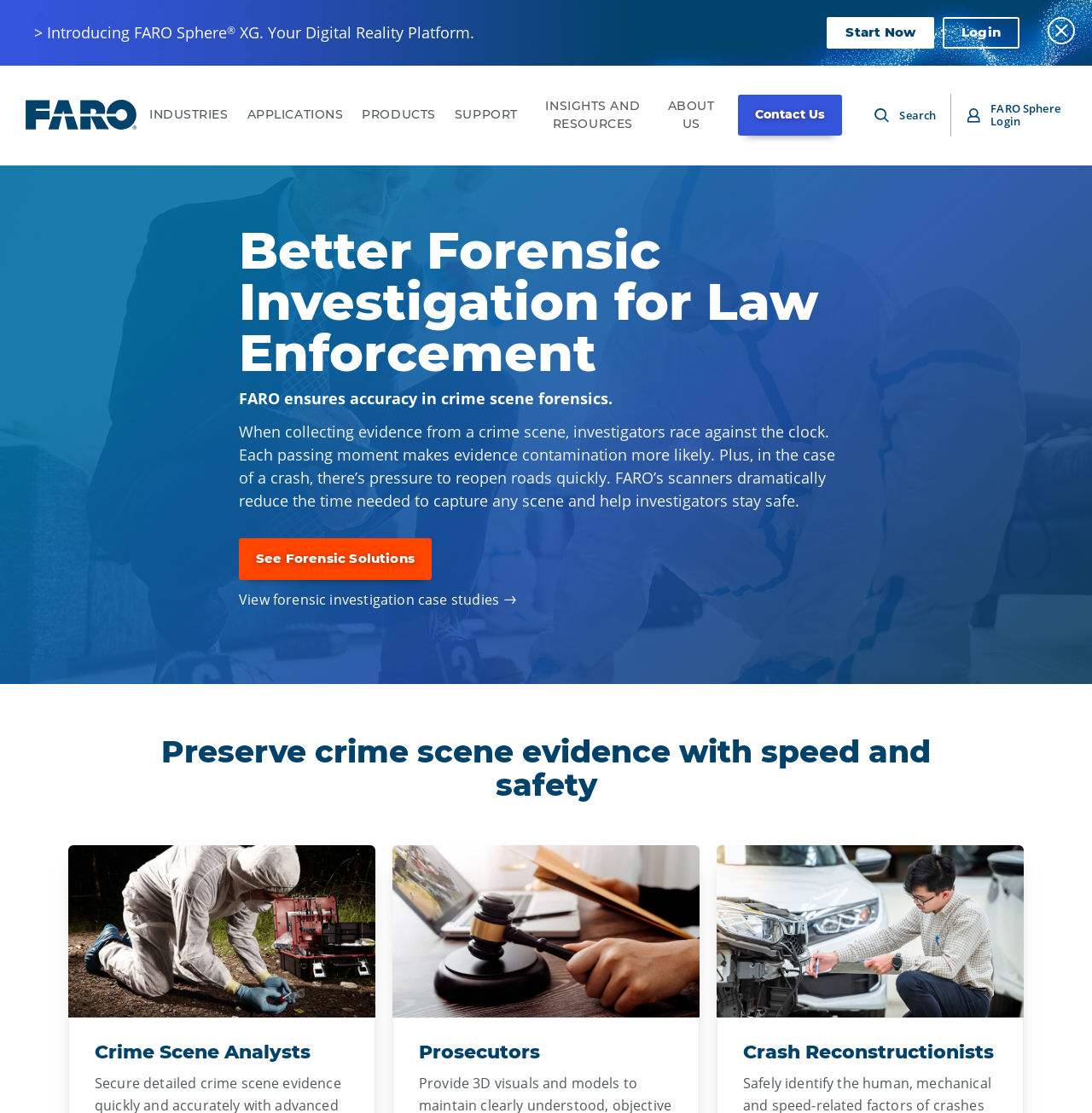How many links are in the main navigation menu?
Using the image, elaborate on the answer with as much detail as possible.

The main navigation menu is located at the top of the webpage, and it contains links to 'INDUSTRIES', 'APPLICATIONS', 'PRODUCTS', 'SUPPORT', 'INSIGHTS AND RESOURCES', and 'ABOUT US'.